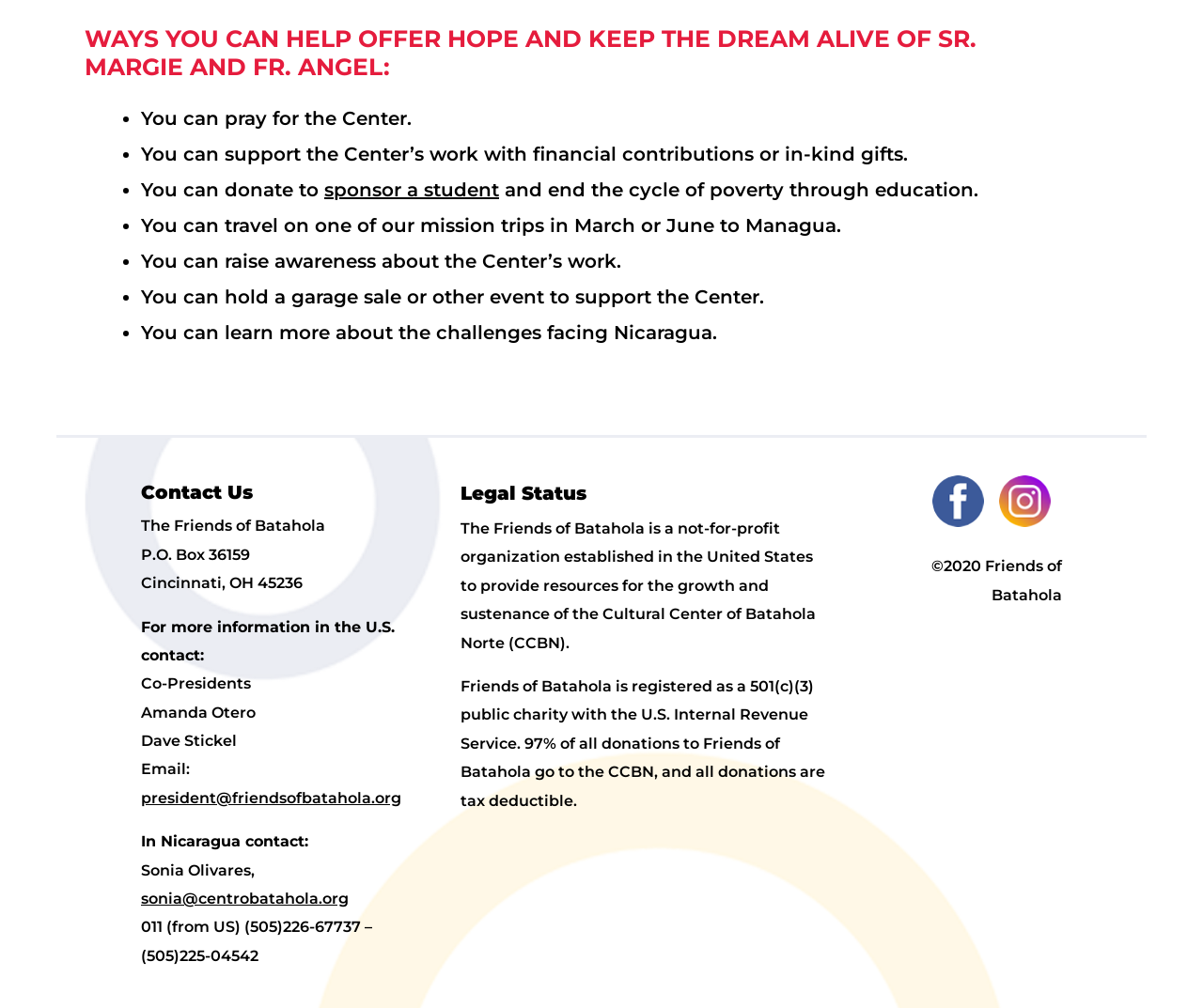Based on the description "parent_node: ©2020 Friends of Batahola", find the bounding box of the specified UI element.

[0.83, 0.509, 0.873, 0.527]